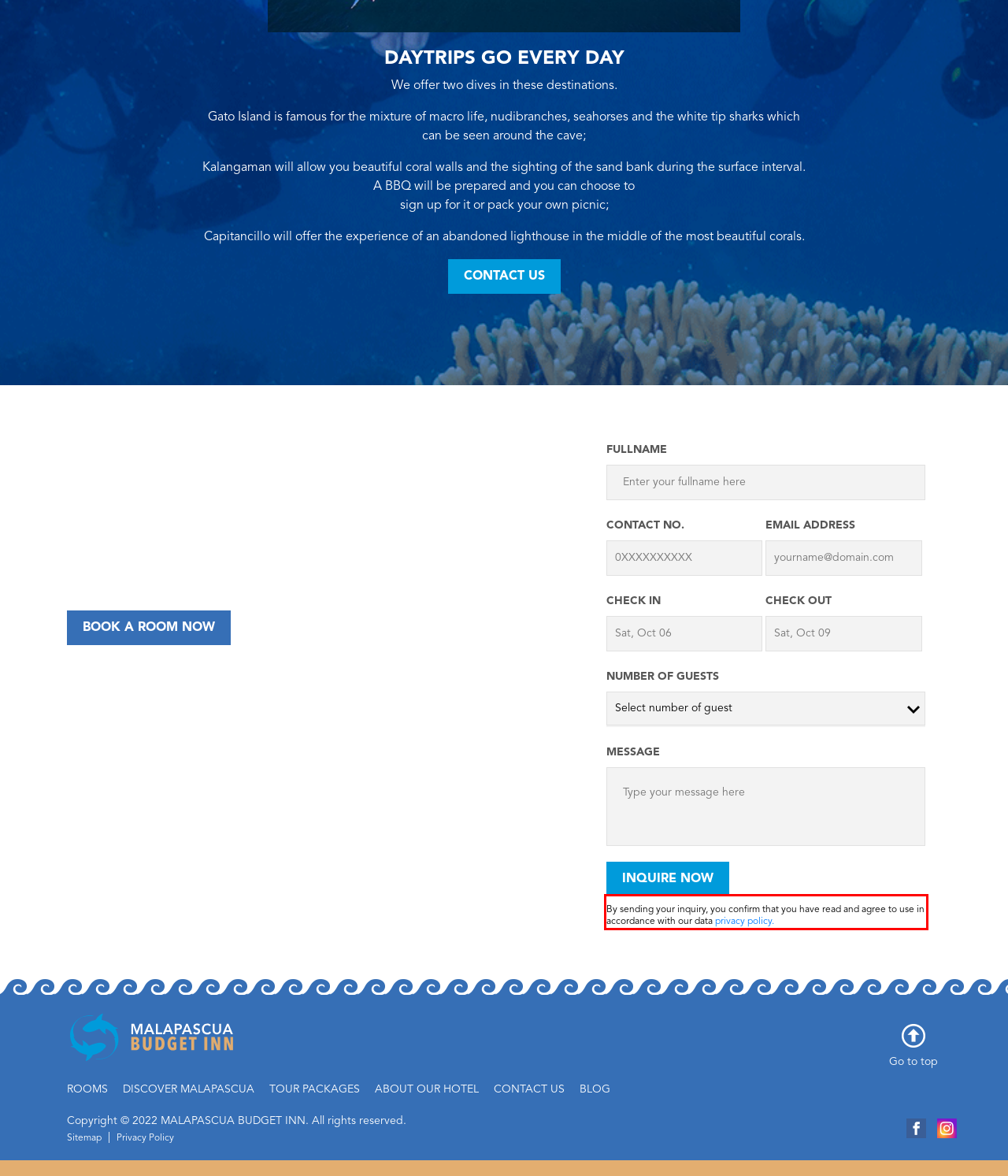You are provided with a screenshot of a webpage containing a red bounding box. Please extract the text enclosed by this red bounding box.

By sending your inquiry, you confirm that you have read and agree to use in accordance with our data privacy policy.